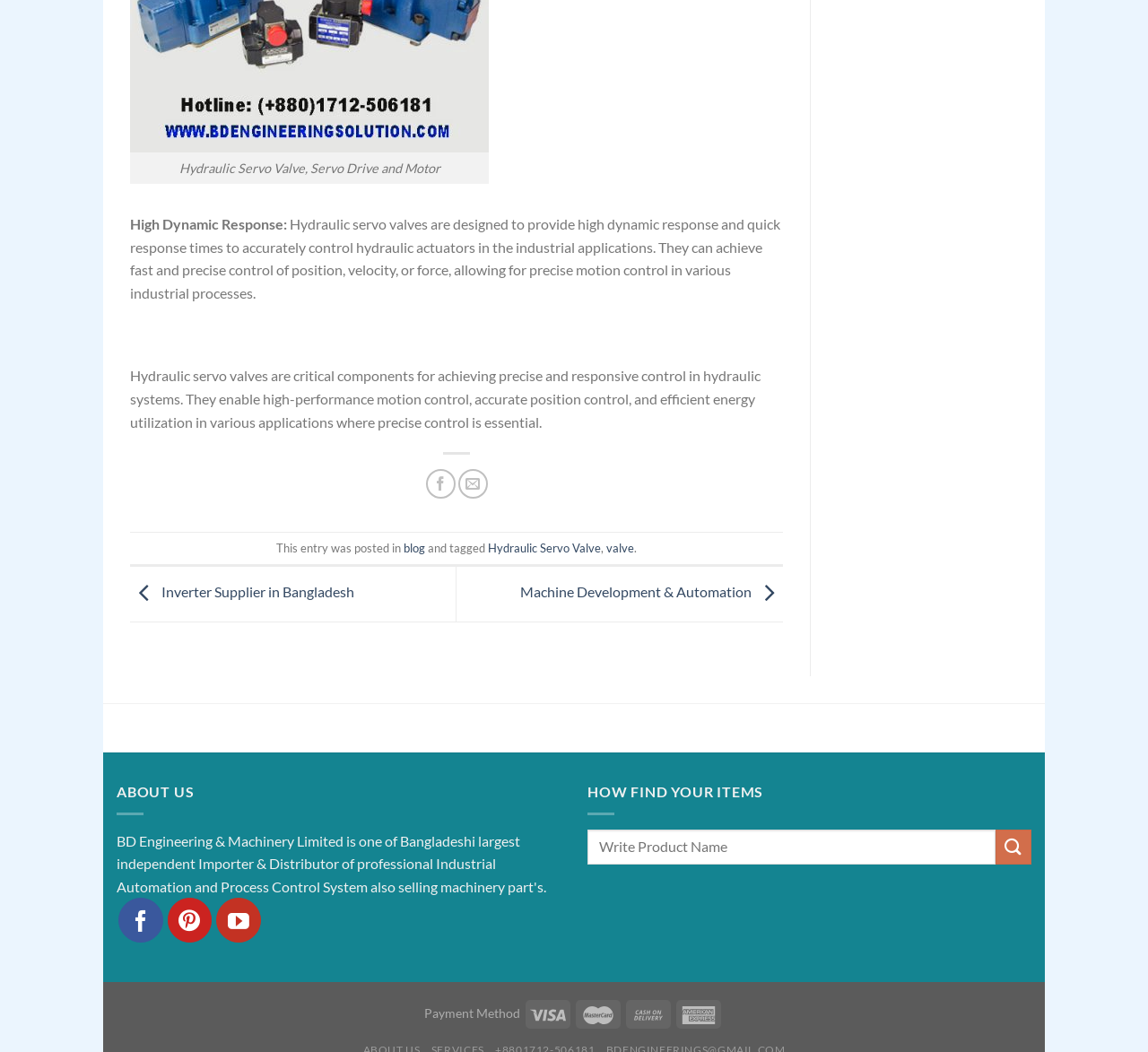What can be done with the search bar?
Based on the visual content, answer with a single word or a brief phrase.

Search for items